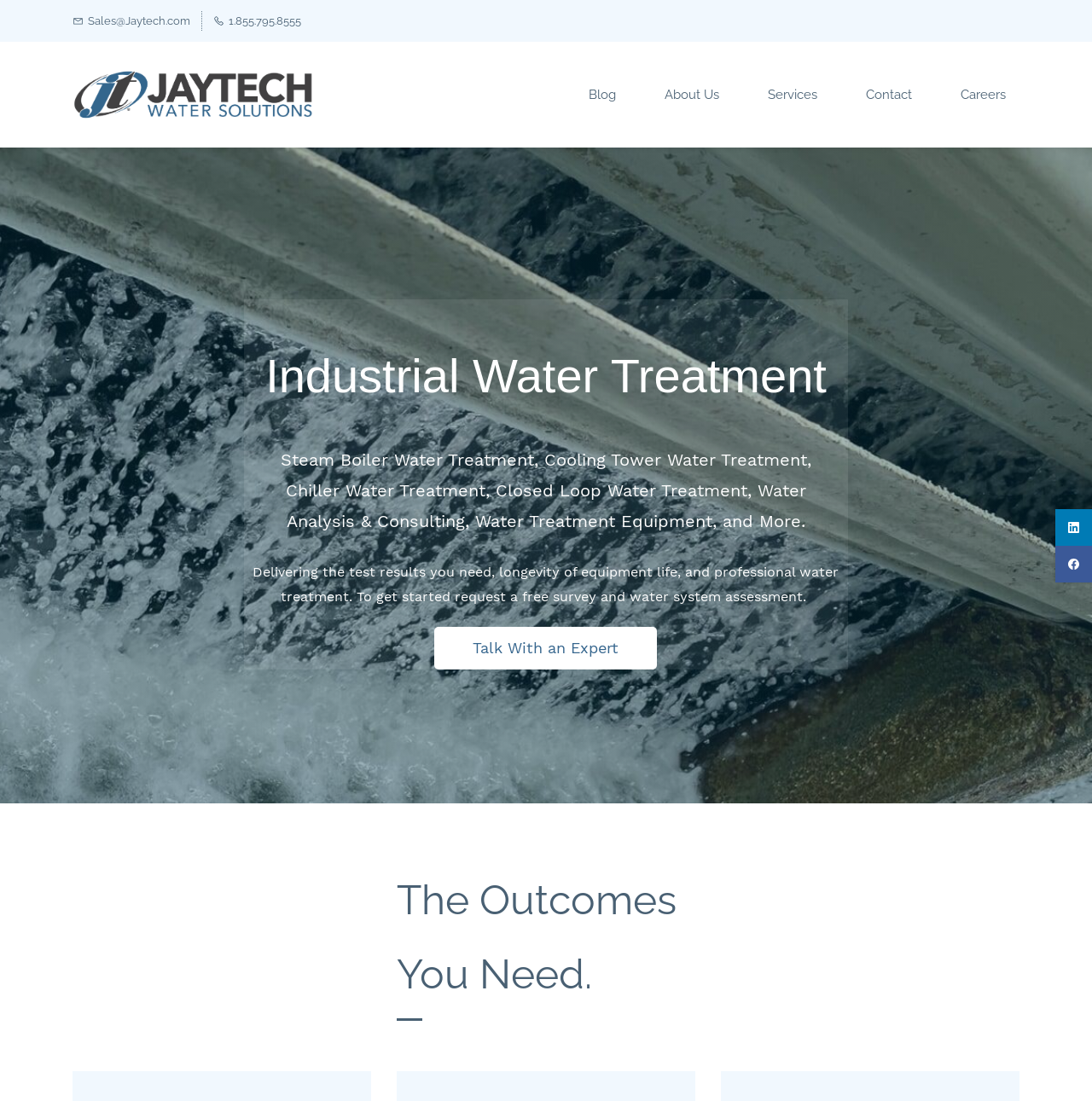Find the headline of the webpage and generate its text content.

Industrial Water Treatment
